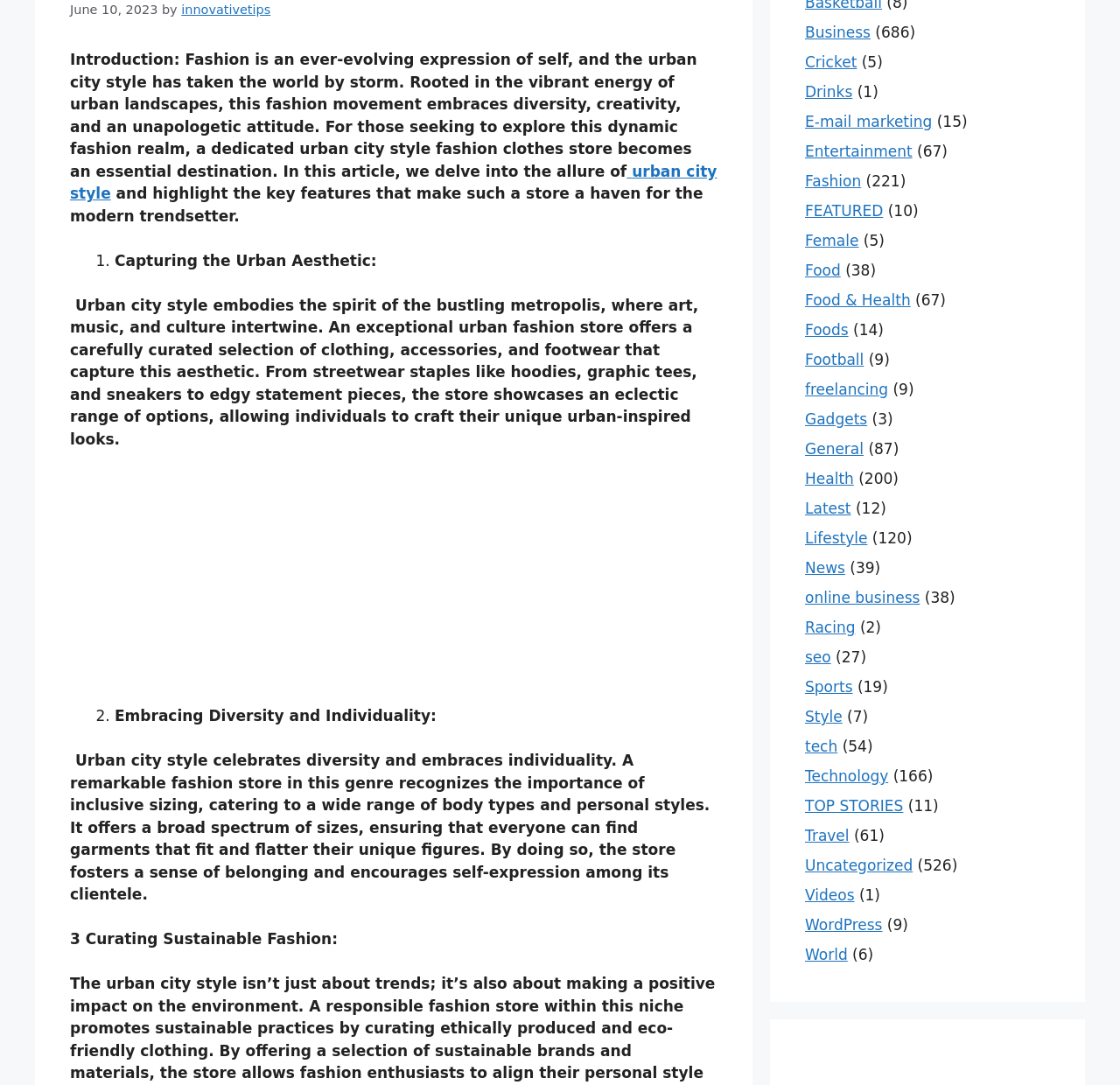Provide your answer in one word or a succinct phrase for the question: 
What is the author of the article?

innovativetips